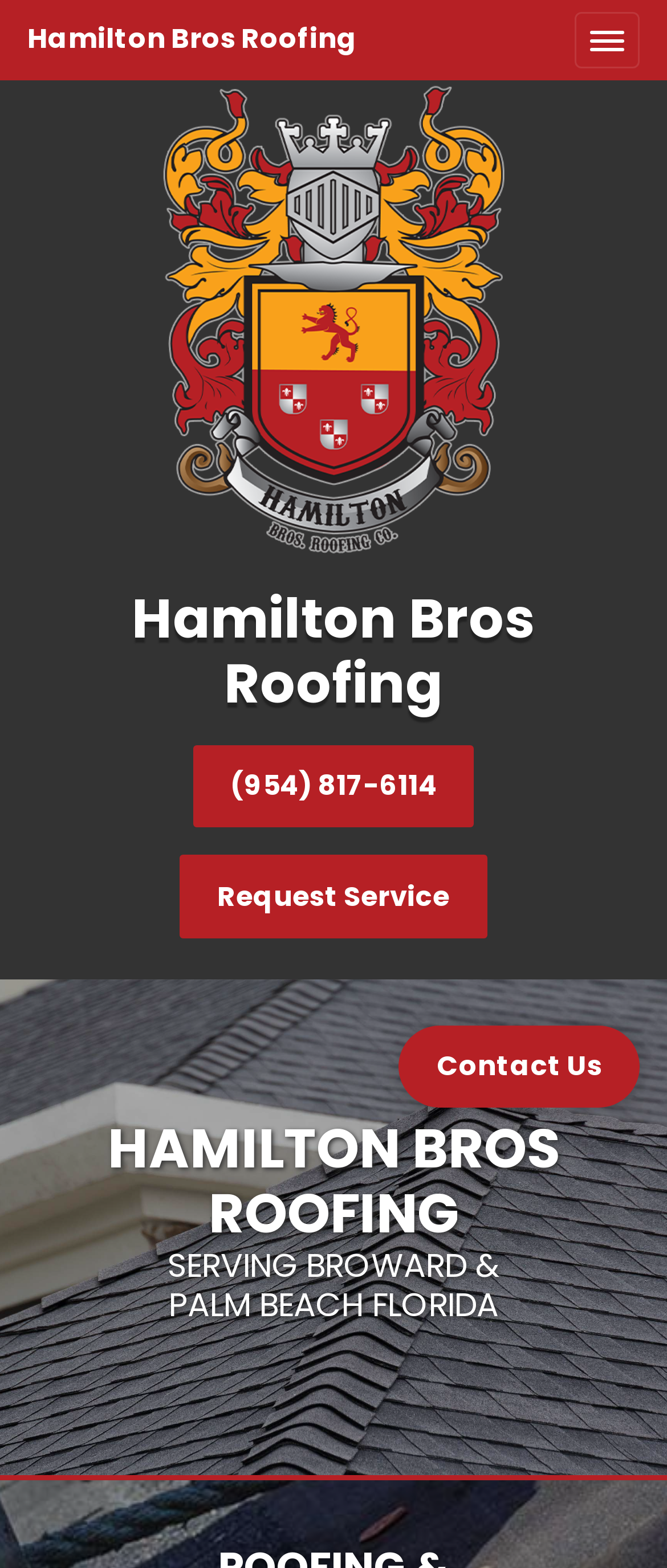What is the text below the company name?
From the details in the image, answer the question comprehensively.

I found the text by looking at the heading element with the text 'HAMILTON BROS ROOFING SERVING BROWARD & PALM BEACH FLORIDA' which is located below the company name.